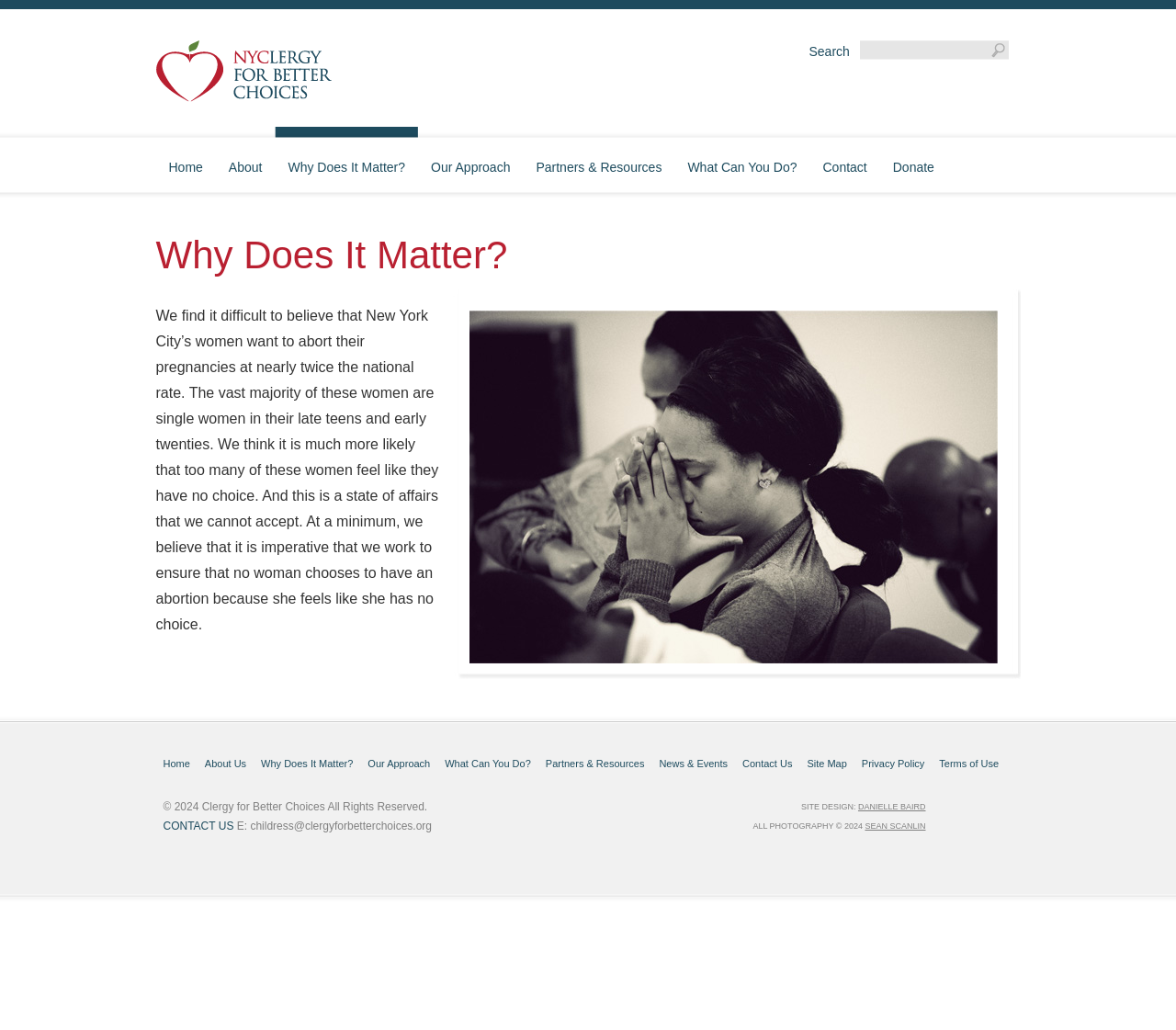Please determine the bounding box coordinates of the area that needs to be clicked to complete this task: 'Go to Home page'. The coordinates must be four float numbers between 0 and 1, formatted as [left, top, right, bottom].

[0.132, 0.123, 0.183, 0.194]